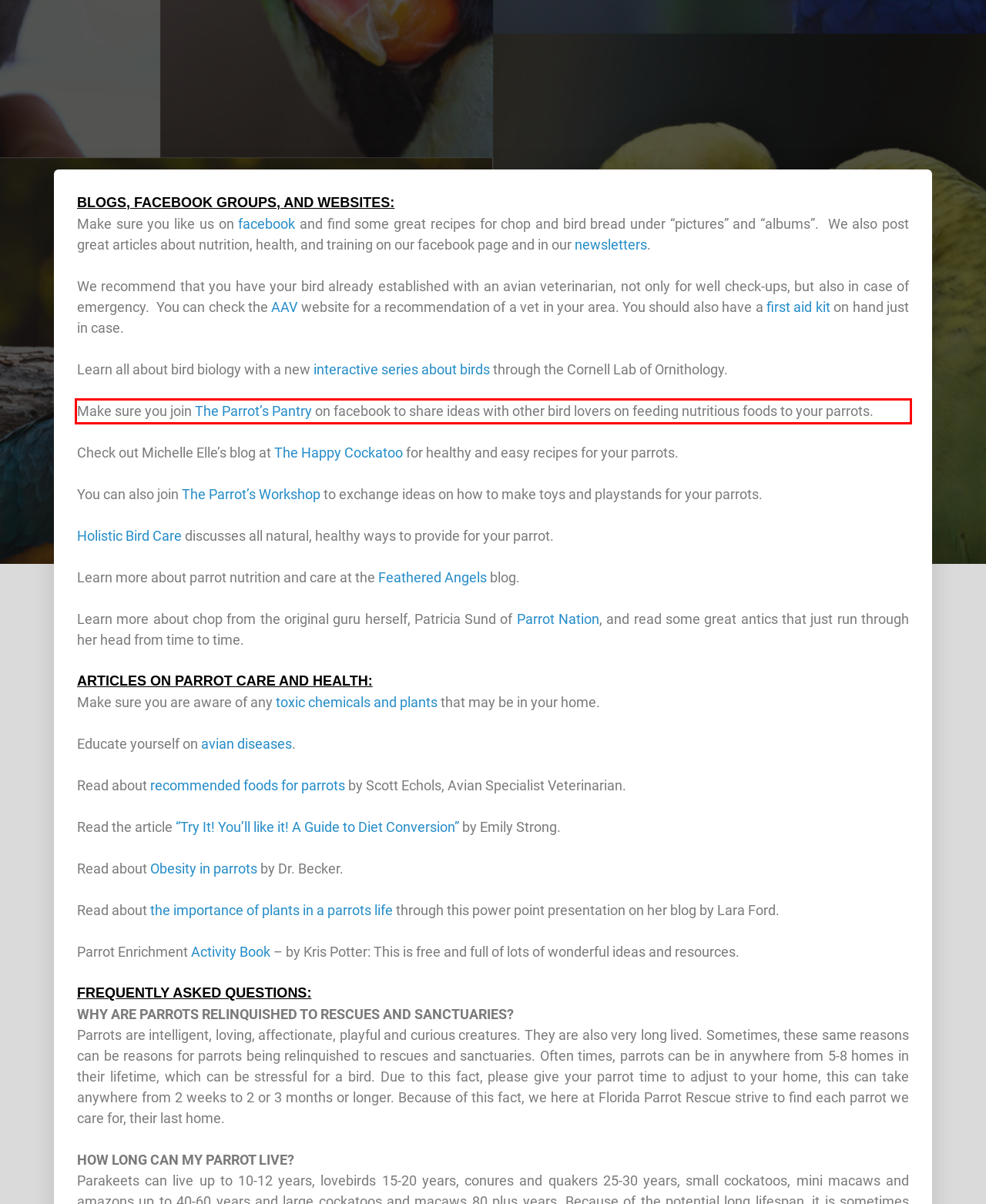Examine the webpage screenshot and use OCR to recognize and output the text within the red bounding box.

Make sure you join The Parrot’s Pantry on facebook to share ideas with other bird lovers on feeding nutritious foods to your parrots.